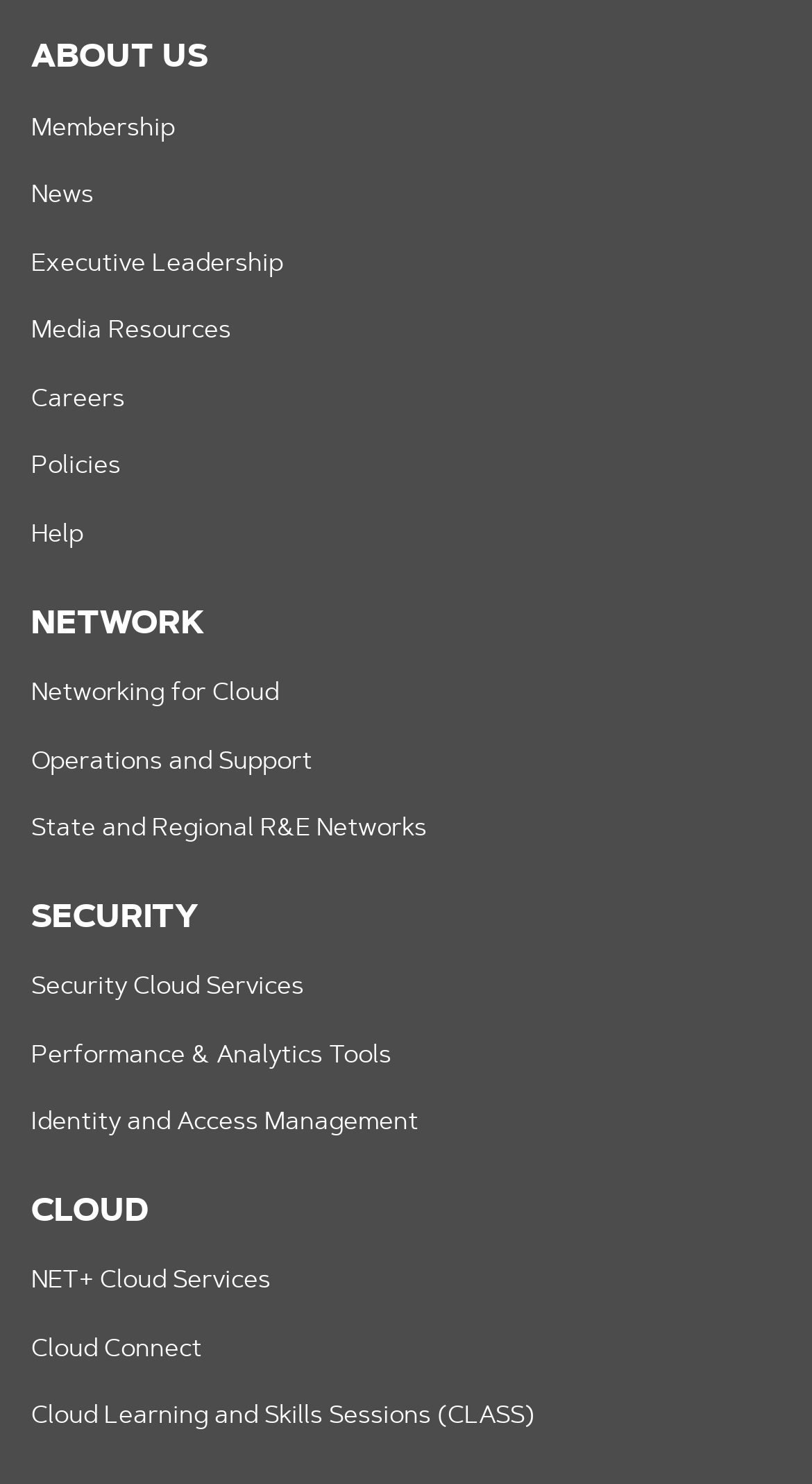What is the last link under the 'Cloud' category?
Look at the image and answer with only one word or phrase.

Cloud Learning and Skills Sessions (CLASS)